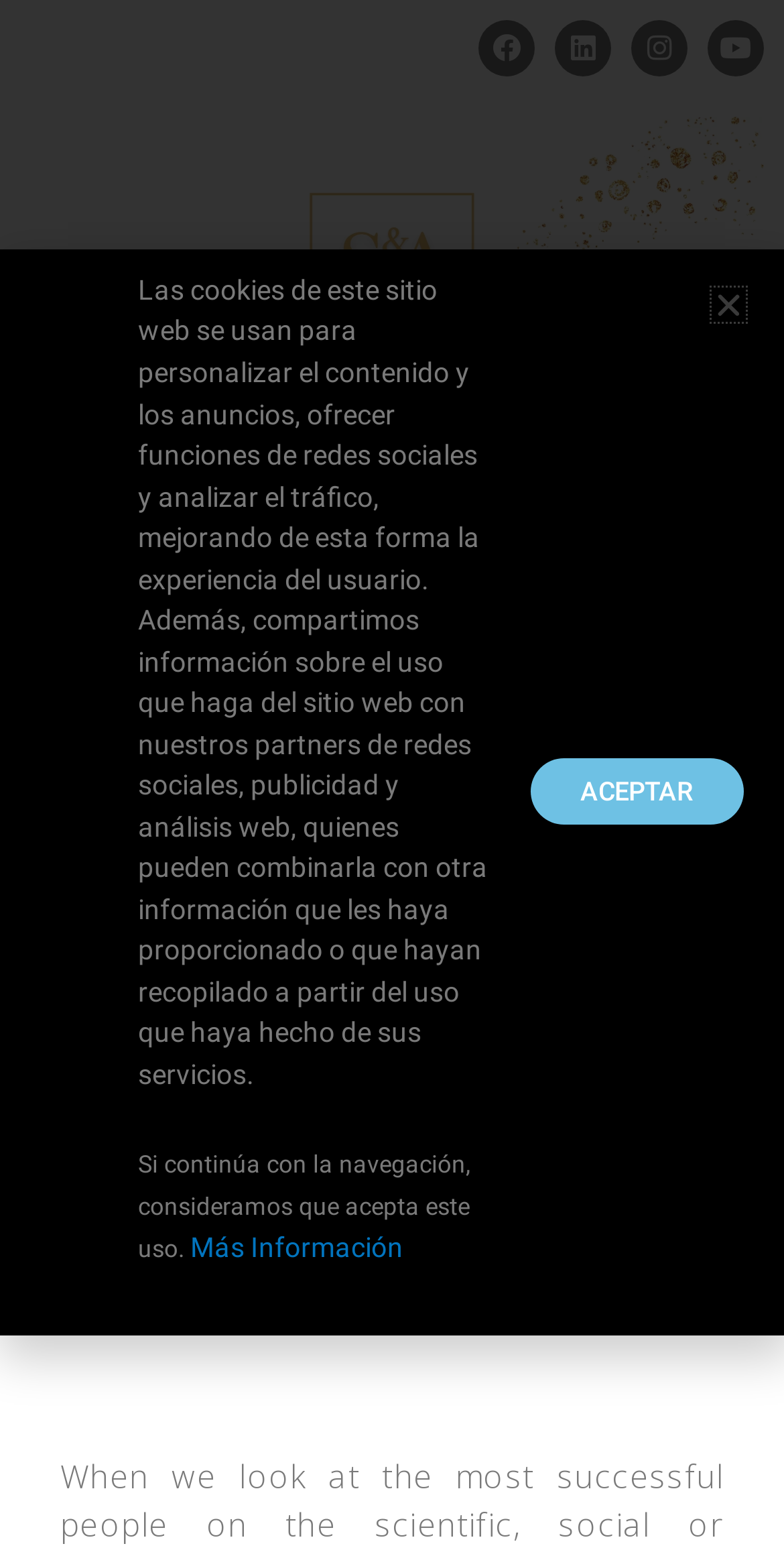Based on the image, give a detailed response to the question: What is the purpose of the cookies on this website?

According to the text at the bottom of the webpage, the cookies on this website are used to personalize the content and ads, offer social media functions, and analyze traffic, which improves the user's experience.